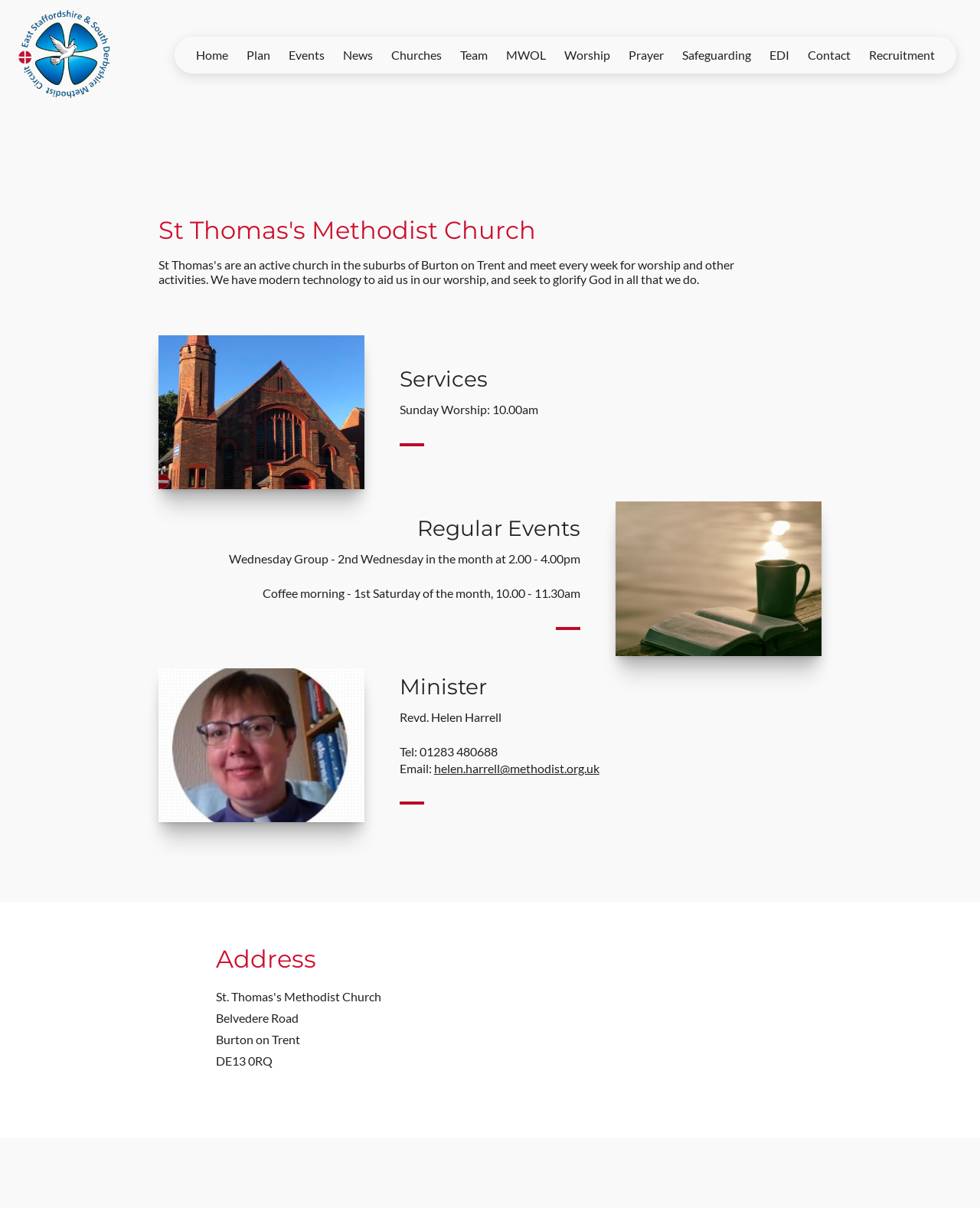Identify the bounding box for the UI element that is described as follows: "Sunday Worship: 10.00am".

[0.408, 0.332, 0.826, 0.346]